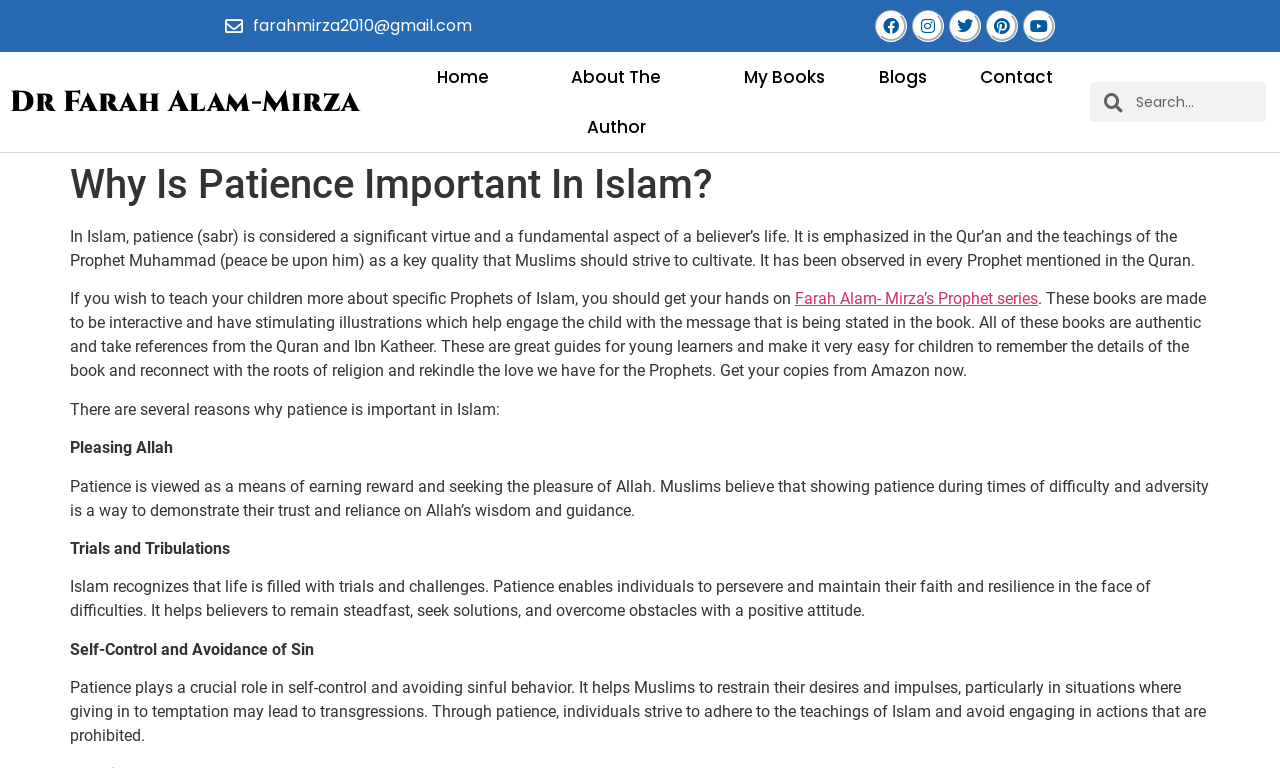Please give a short response to the question using one word or a phrase:
What is the purpose of patience in Islam?

Pleasing Allah